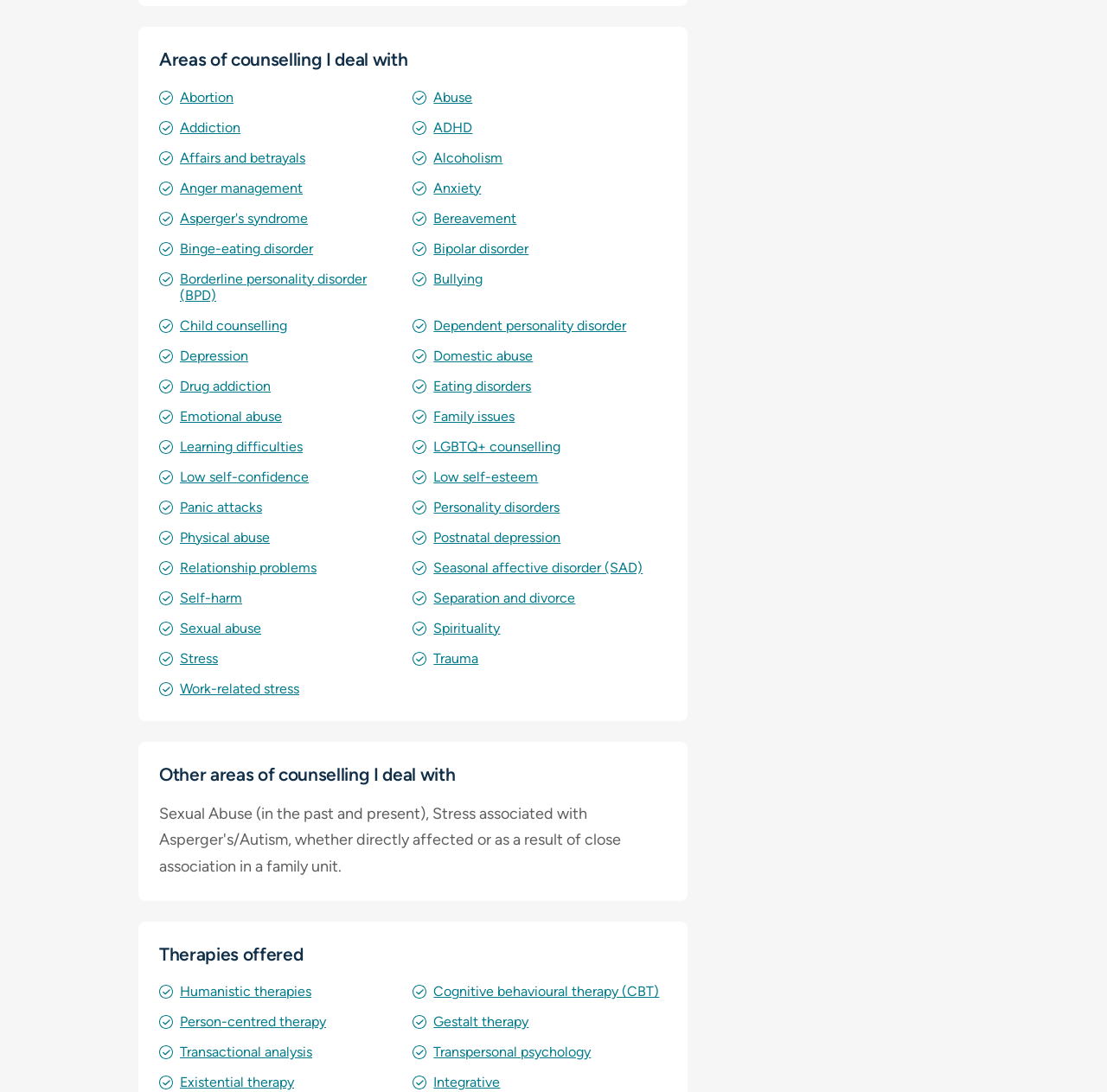Please identify the bounding box coordinates for the region that you need to click to follow this instruction: "Click on 'Anxiety' link".

[0.392, 0.165, 0.435, 0.18]